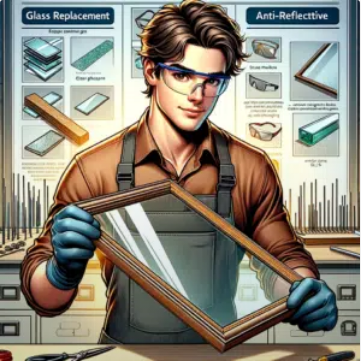What is the primary focus of the workshop?
Using the information presented in the image, please offer a detailed response to the question.

The caption highlights the artistry involved in picture frame repair, and the overall setup suggests a professional environment where expertise and attention to detail are paramount, indicating that the primary focus of the workshop is picture frame repair.